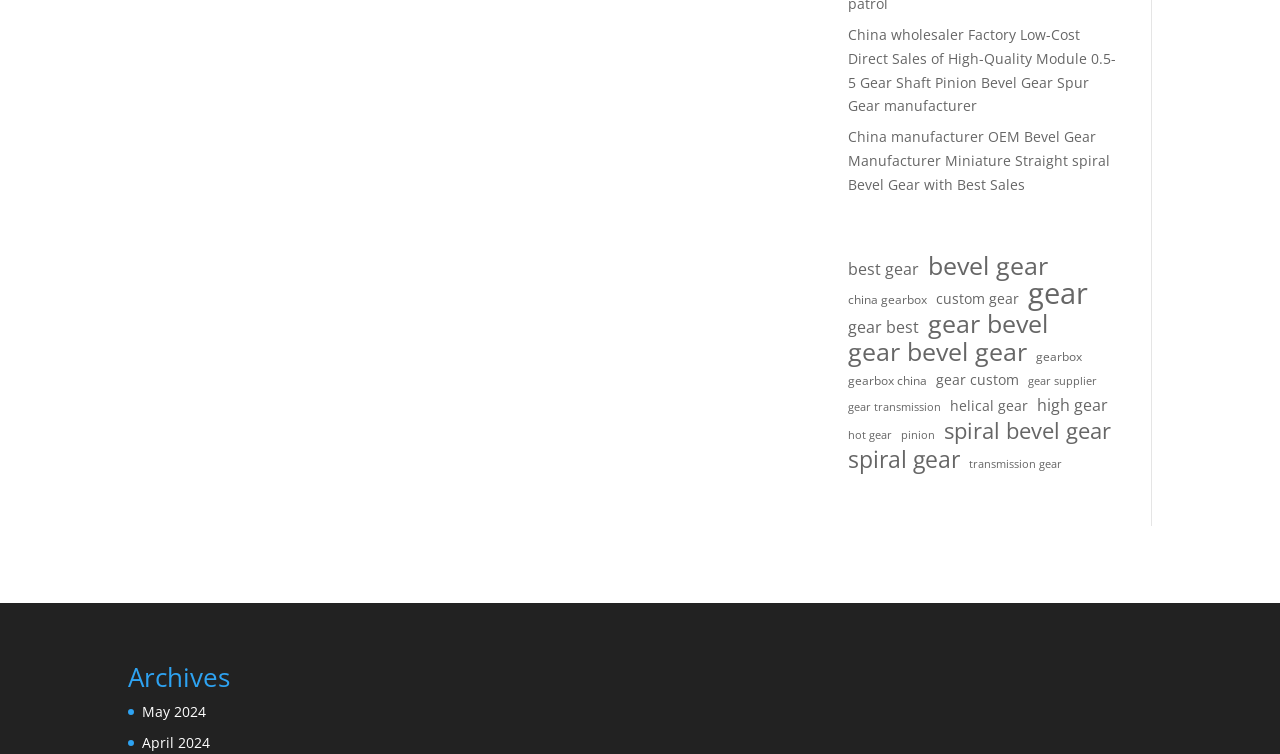Determine the bounding box coordinates for the area that should be clicked to carry out the following instruction: "Read about Stephanie Dismore".

None